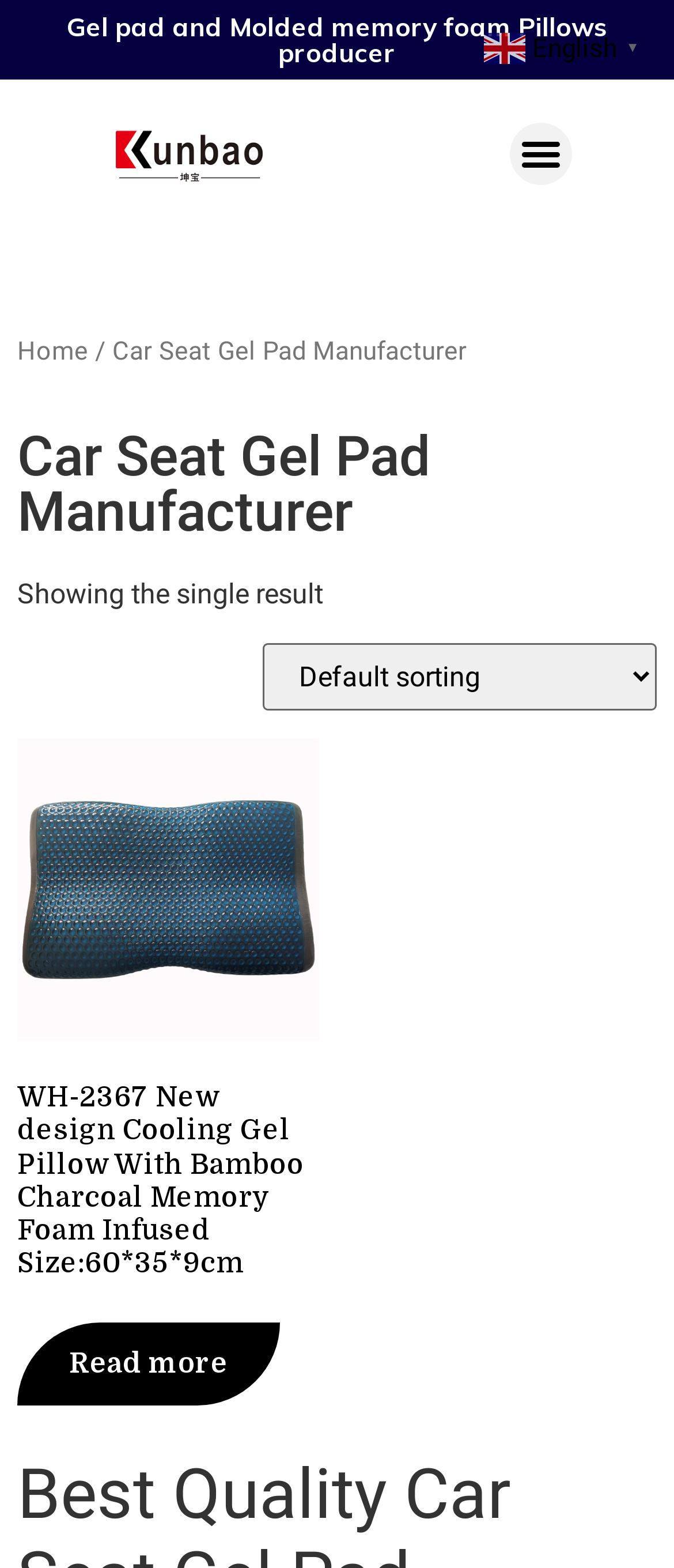Craft a detailed narrative of the webpage's structure and content.

This webpage is about a car seat gel pad manufacturer and supplier. At the top, there is a heading that reads "Gel pad and Molded memory foam Pillows producer". Below it, there is a link and a button labeled "Menu Toggle" on the right side. 

On the left side, there is a navigation menu, also known as a breadcrumb, which shows the current page's location. It consists of a link to the "Home" page and a text indicating that the current page is about "Car Seat Gel Pad Manufacturer". 

Below the navigation menu, there is a prominent heading that reads "Car Seat Gel Pad Manufacturer". Underneath, there is a text that says "Showing the single result". 

To the right of the "Showing the single result" text, there is a combobox labeled "Shop order" that allows users to select an option from a dropdown menu. 

The main content of the page is a product listing, which takes up most of the page's space. The product is a cooling gel pillow with bamboo charcoal memory foam, and its details are provided in a link and a heading. There is also a "Read more" link below the product details. 

At the top right corner, there is a link to switch the language to English, accompanied by a small flag icon.